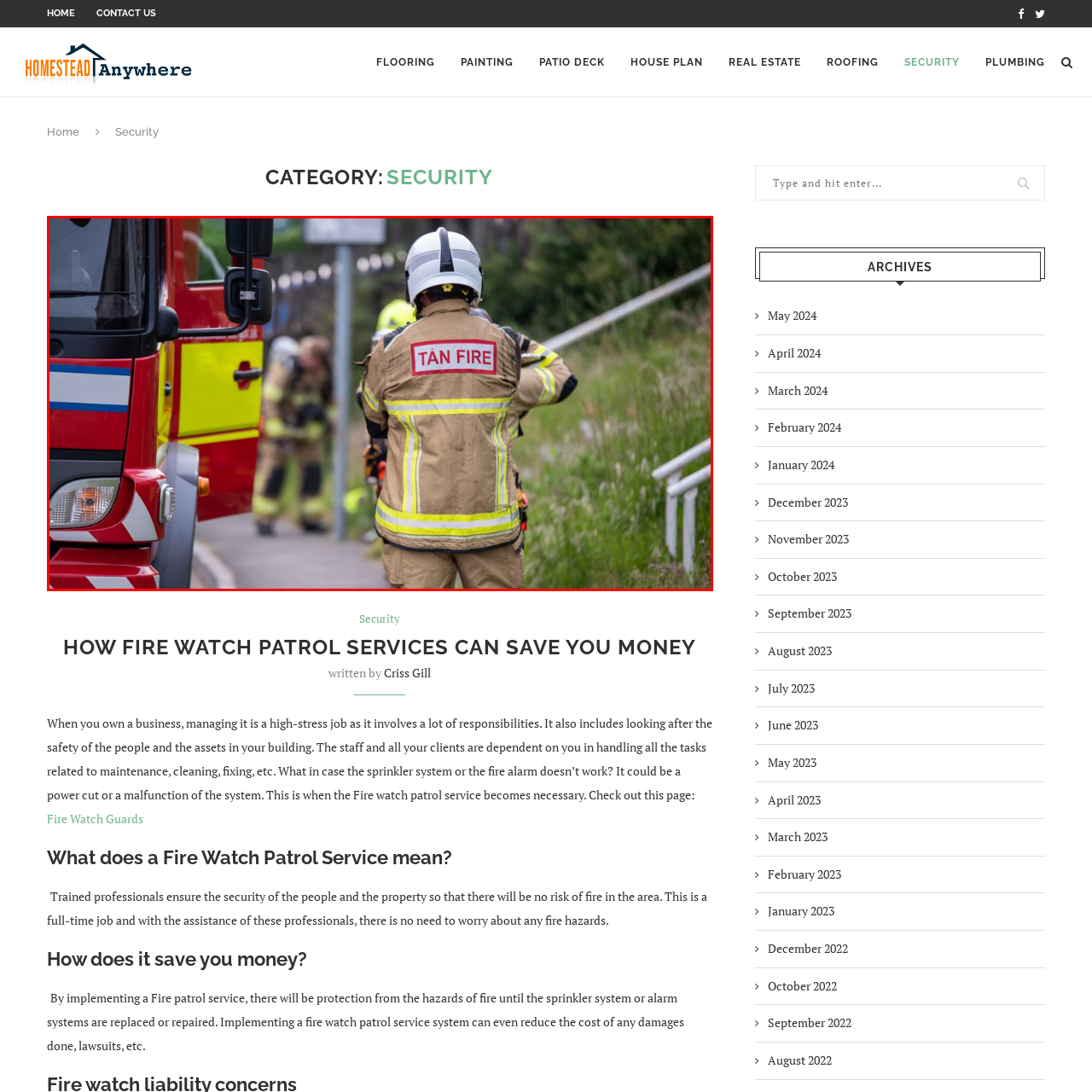Offer a detailed account of what is shown inside the red bounding box.

The image captures a moment at the scene of a fire emergency, showcasing a firefighter clad in protective gear marked with "TÁN FIRE" on the back, prominently displaying their affiliation. In the foreground, a red fire truck stands ready, featuring visible emergency markings. Behind the main firefighter, additional crew members are engaged in preparing for potential action. The scene is set against a backdrop of foliage, with a hint of urban infrastructure such as a traffic sign partially visible, emphasizing the real-world setting where fire safety and emergency response are critical. This visual underscores the importance of fire watch patrol services in ensuring safety and readiness in emergencies.